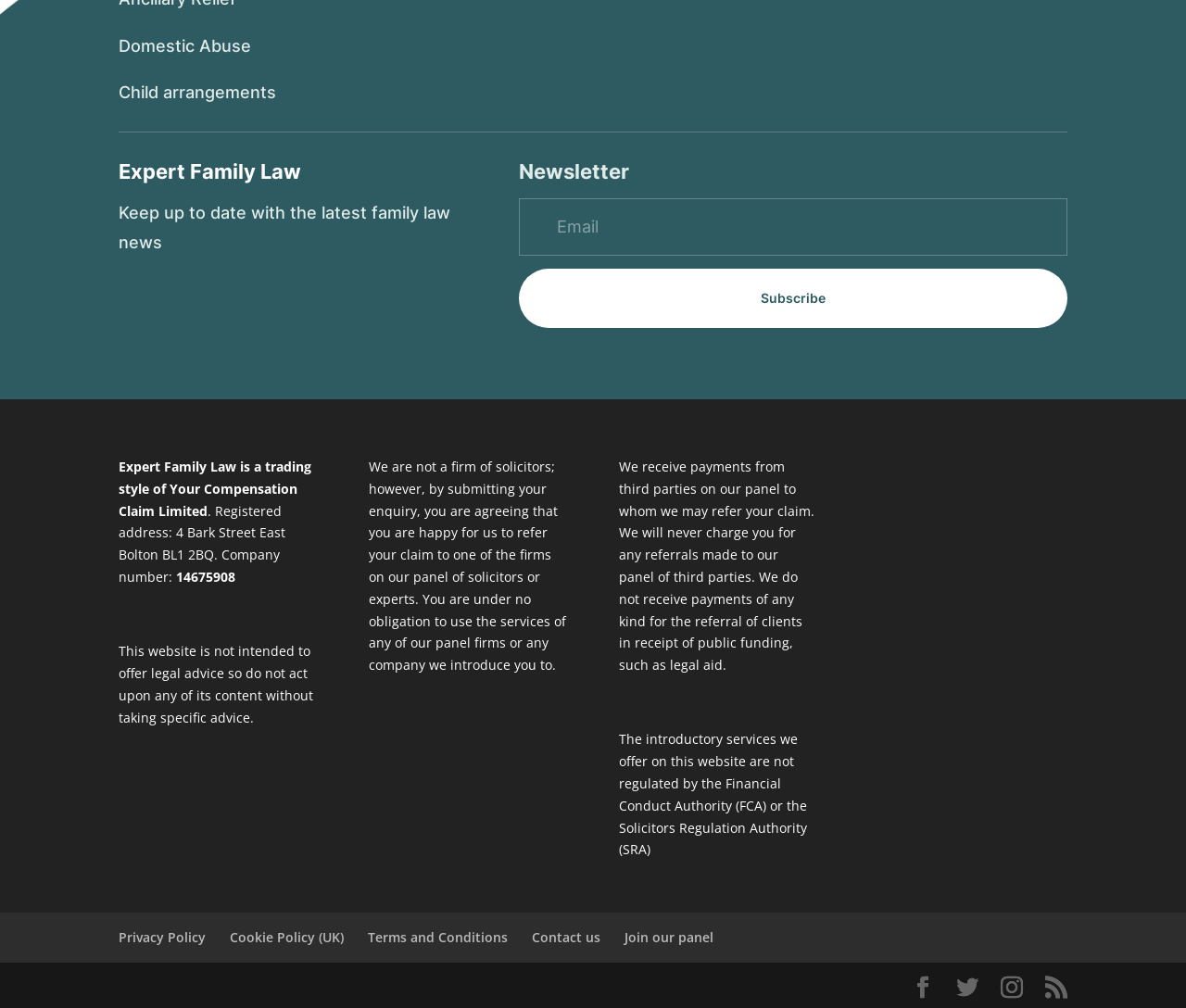What can be done with the newsletter?
Based on the image, provide your answer in one word or phrase.

Subscribe